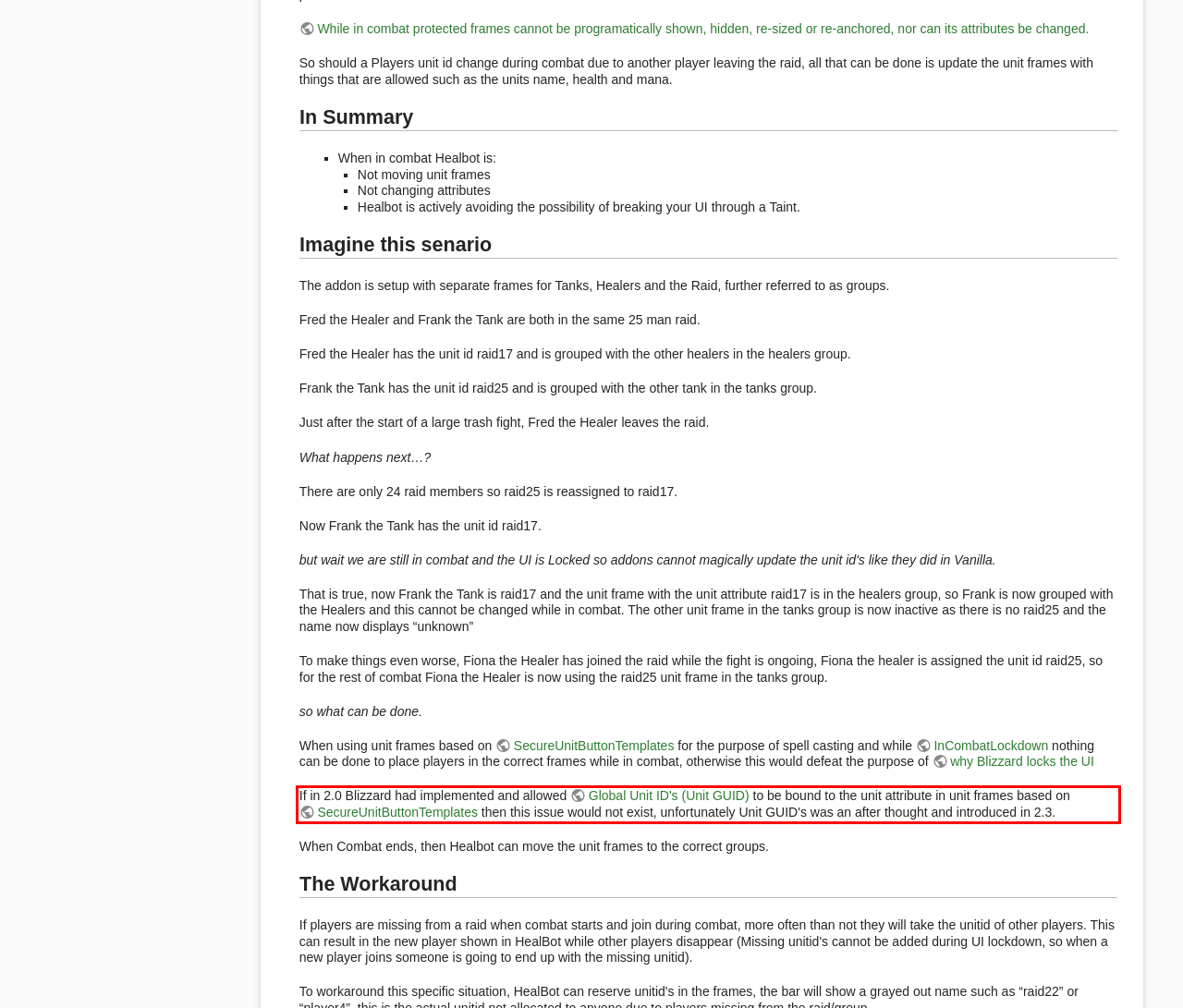Analyze the red bounding box in the provided webpage screenshot and generate the text content contained within.

If in 2.0 Blizzard had implemented and allowed Global Unit ID's (Unit GUID) to be bound to the unit attribute in unit frames based on SecureUnitButtonTemplates then this issue would not exist, unfortunately Unit GUID's was an after thought and introduced in 2.3.